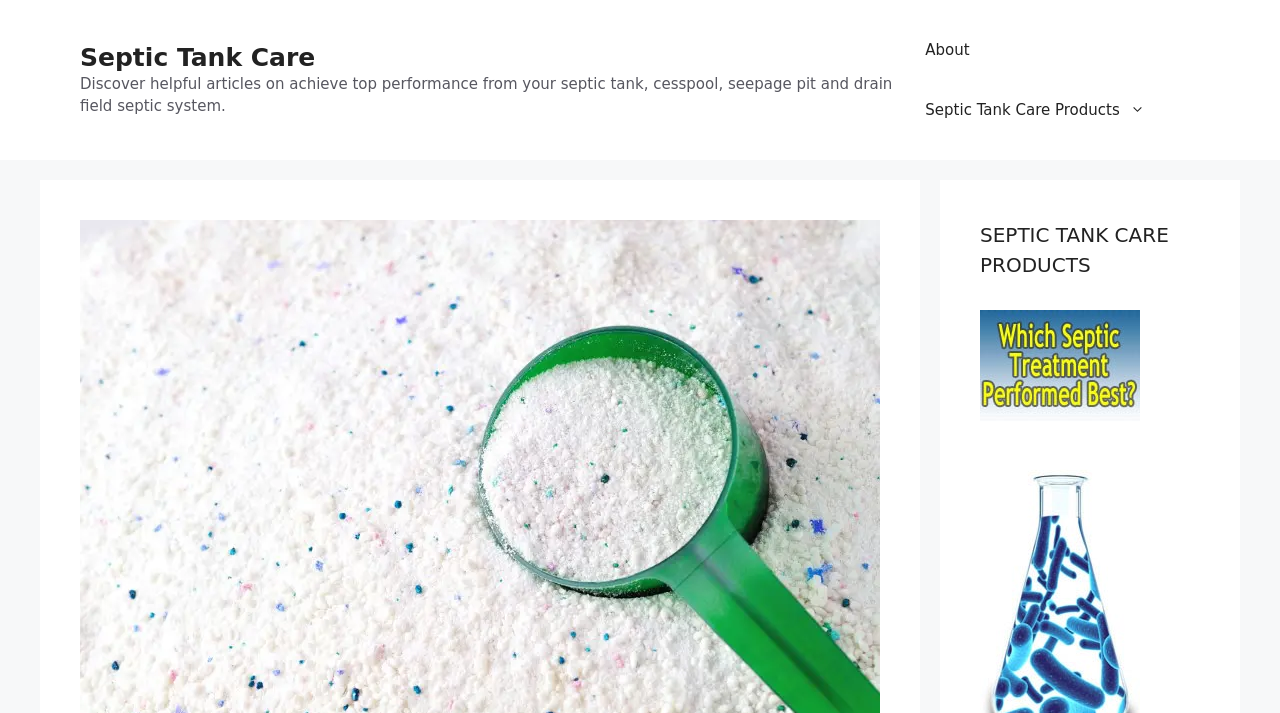Please provide a detailed answer to the question below based on the screenshot: 
How many navigation links are there?

I counted the number of link elements within the navigation element with the label 'Primary', and found two links: 'About' and 'Septic Tank Care Products'.